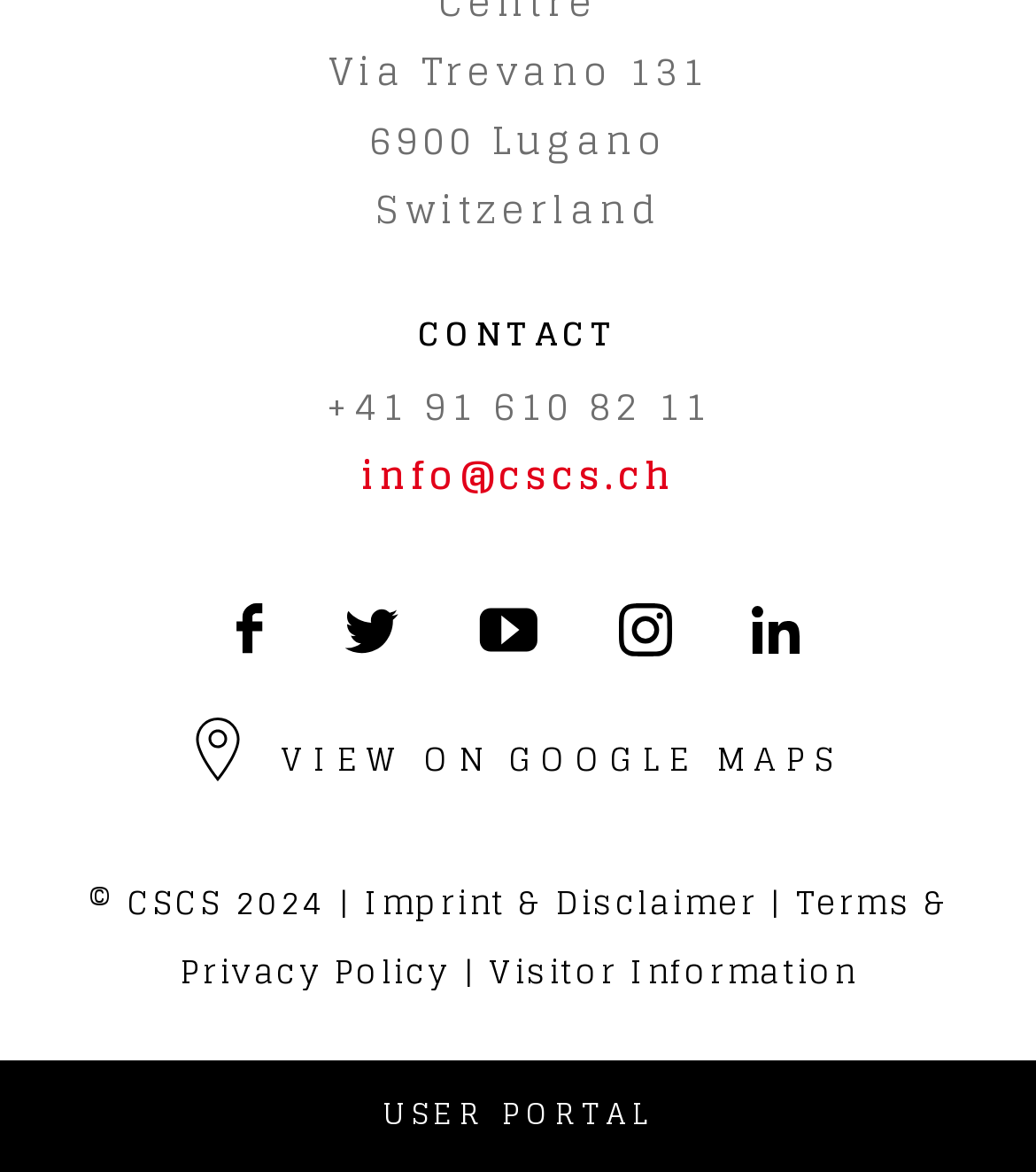Provide the bounding box coordinates of the area you need to click to execute the following instruction: "Send an email".

[0.347, 0.376, 0.653, 0.433]